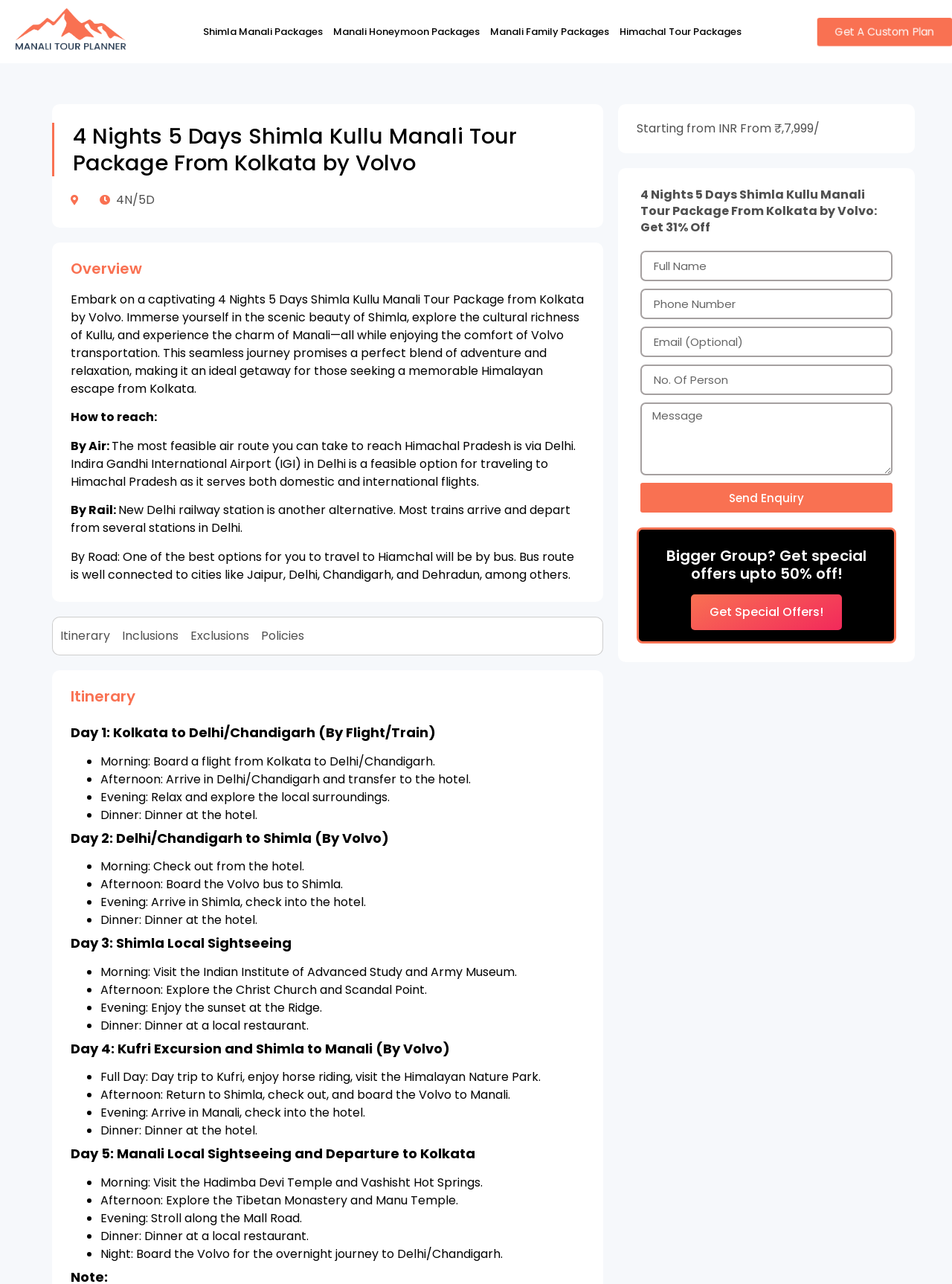What is the duration of the Shimla Kullu Manali tour package?
Please provide a single word or phrase in response based on the screenshot.

4 Nights 5 Days